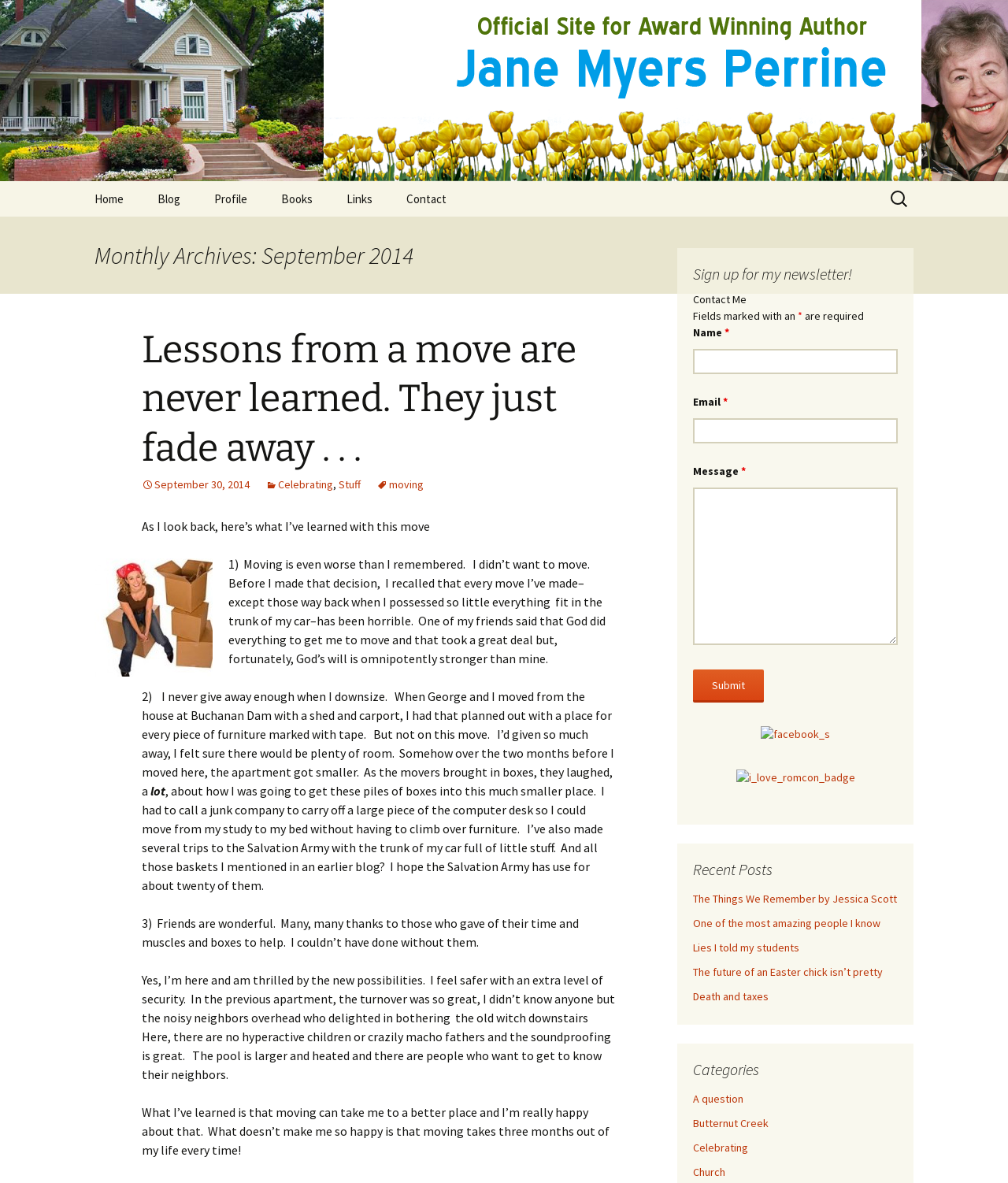Please provide a brief answer to the question using only one word or phrase: 
How many links are there in the 'Recent Posts' section?

5